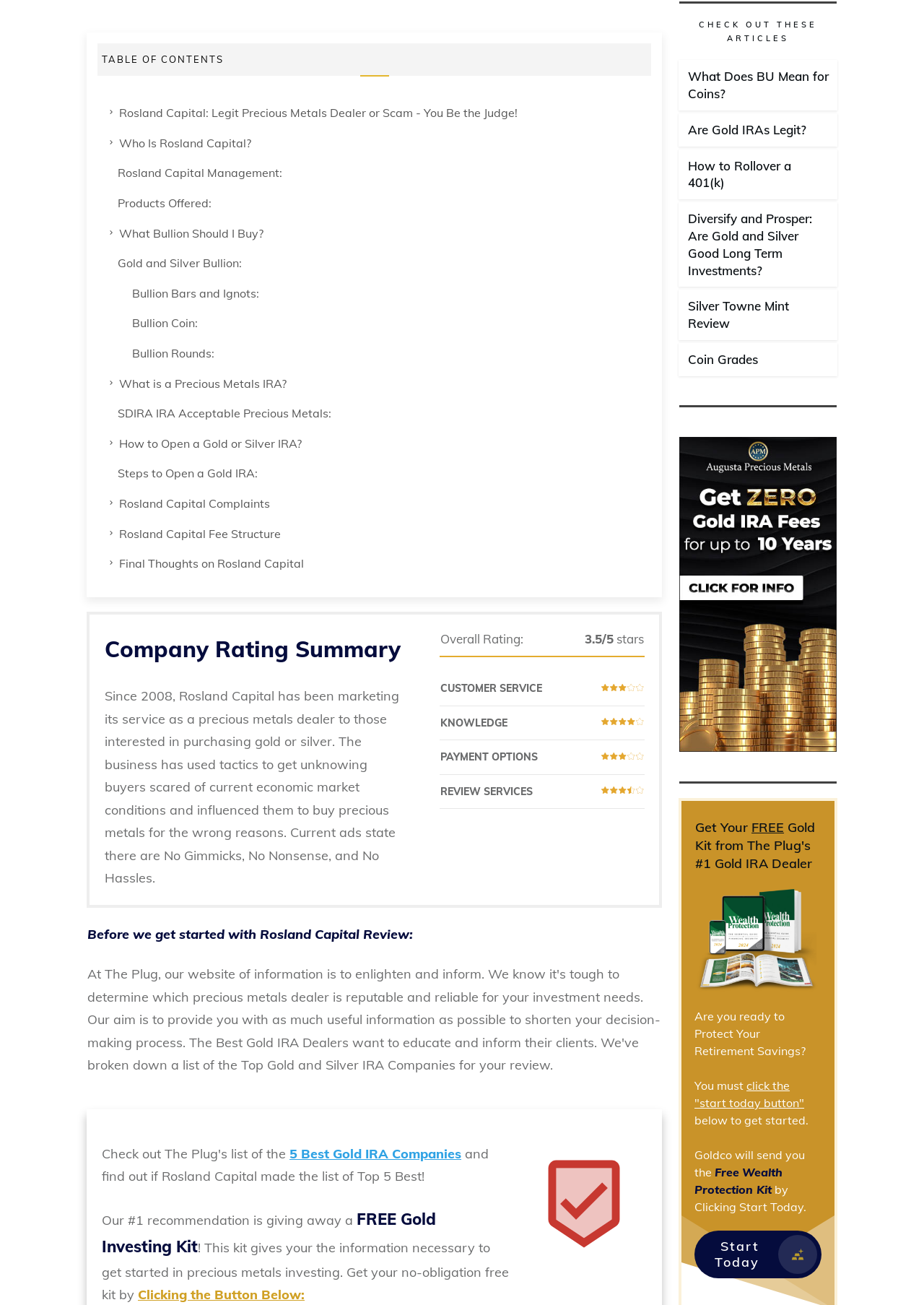Please specify the bounding box coordinates of the area that should be clicked to accomplish the following instruction: "Click on 'What Bullion Should I Buy?' link". The coordinates should consist of four float numbers between 0 and 1, i.e., [left, top, right, bottom].

[0.129, 0.172, 0.285, 0.186]